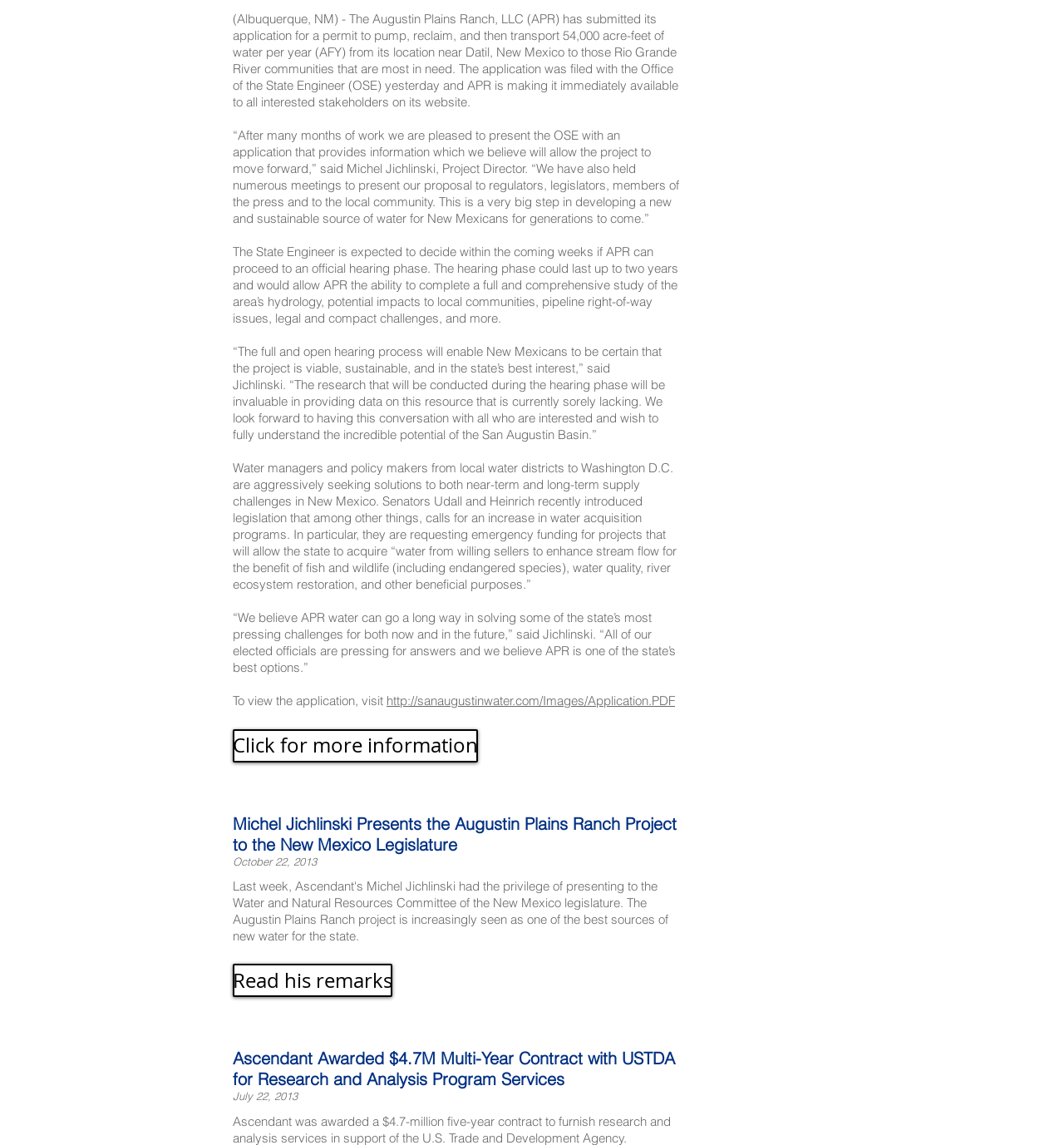Who submitted the application for a permit?
Refer to the image and provide a one-word or short phrase answer.

The Augustin Plains Ranch, LLC